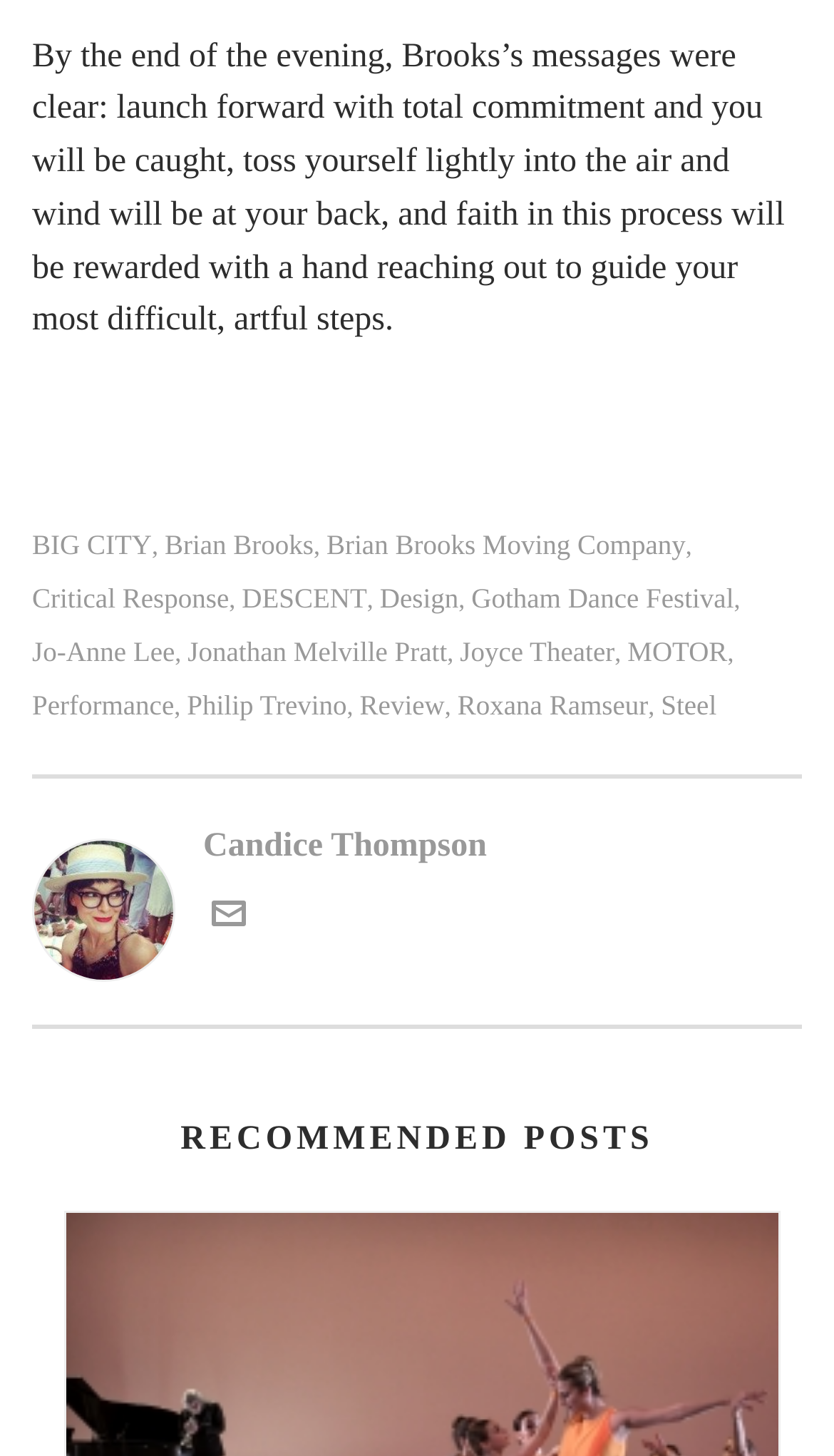Identify the bounding box for the UI element specified in this description: "Brian Brooks Moving Company". The coordinates must be four float numbers between 0 and 1, formatted as [left, top, right, bottom].

[0.391, 0.365, 0.822, 0.384]